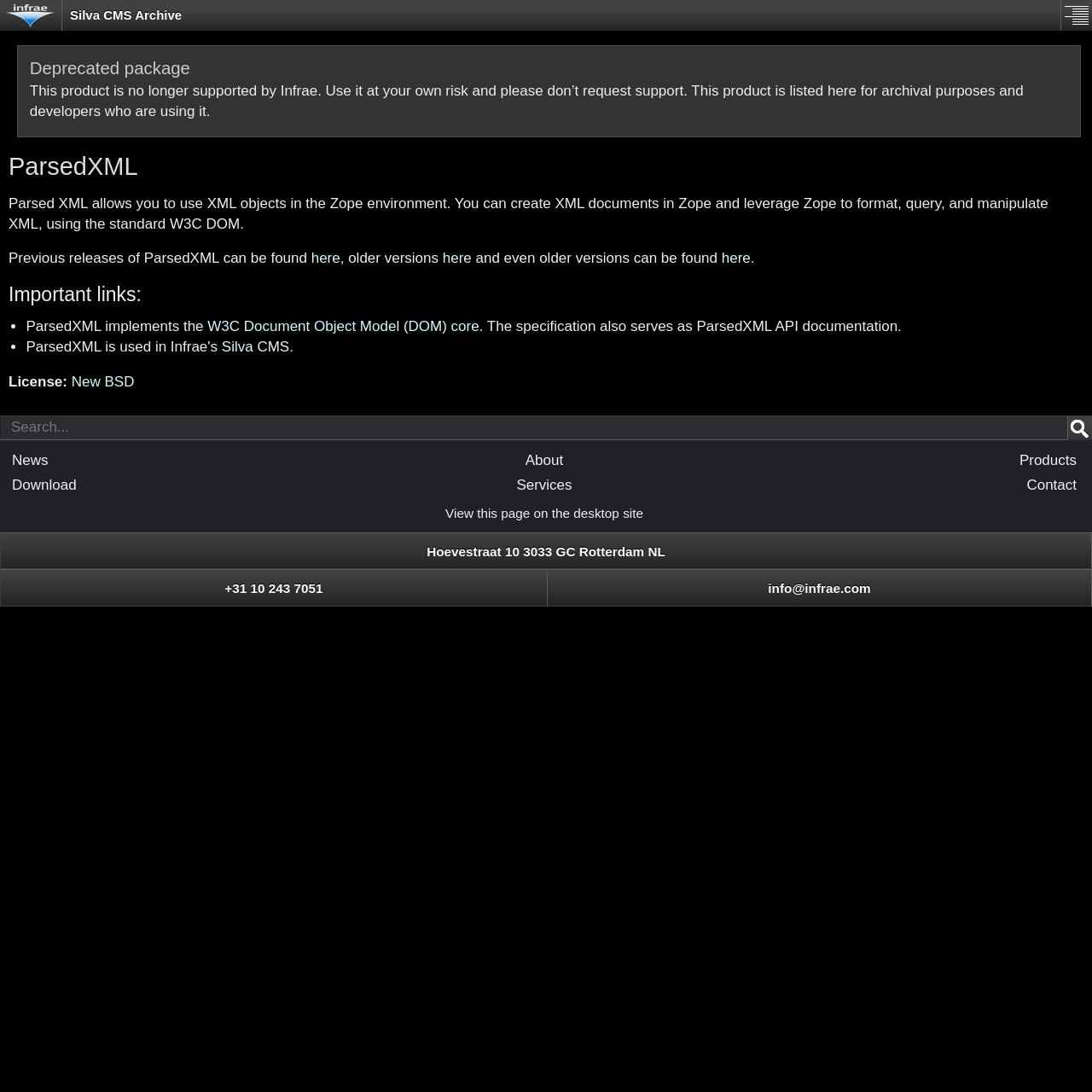What is the company address?
Look at the image and answer with only one word or phrase.

Hoevestraat 10 3033 GC Rotterdam NL